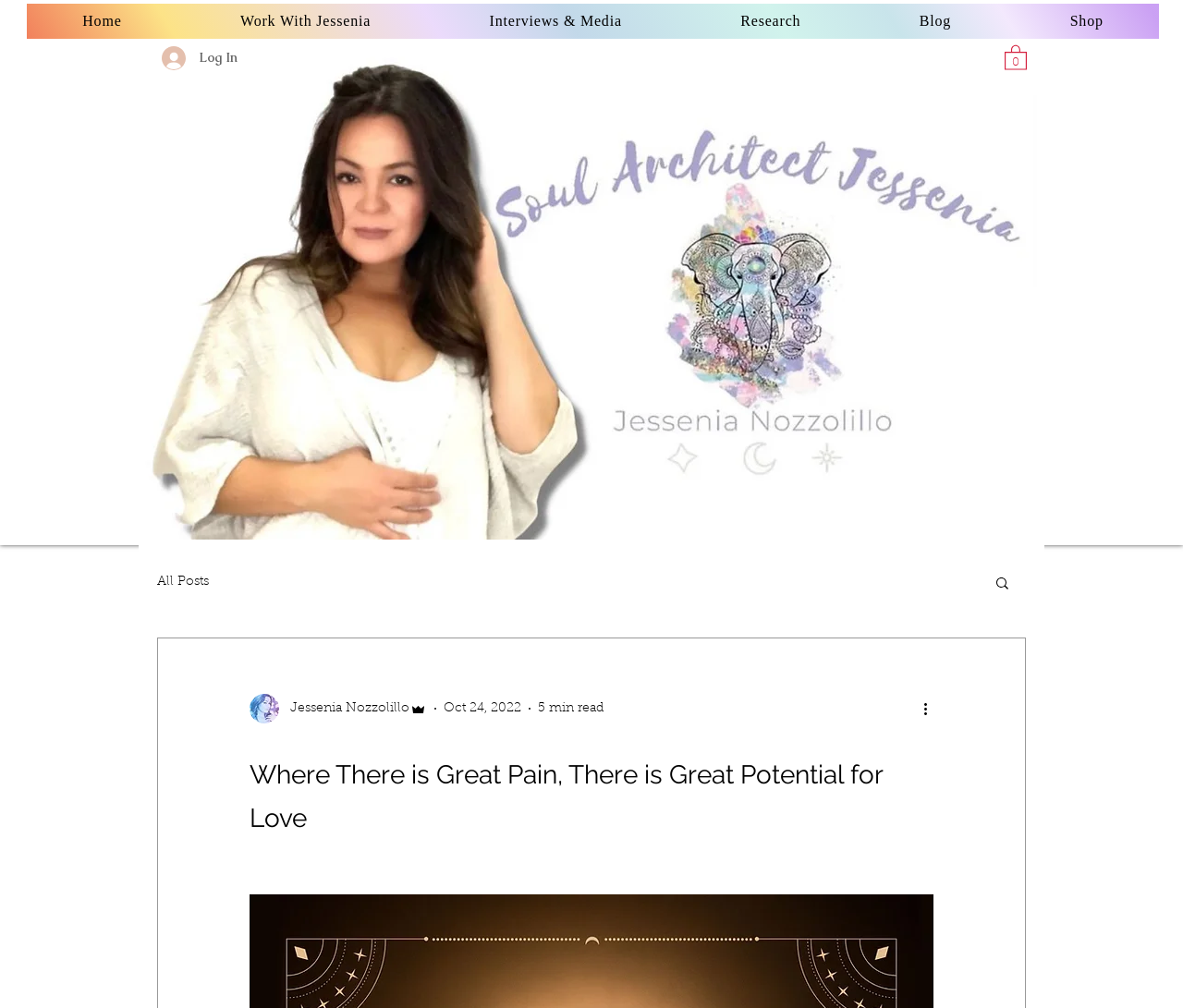Find the bounding box coordinates for the area that should be clicked to accomplish the instruction: "Log in to the website".

[0.126, 0.04, 0.212, 0.075]